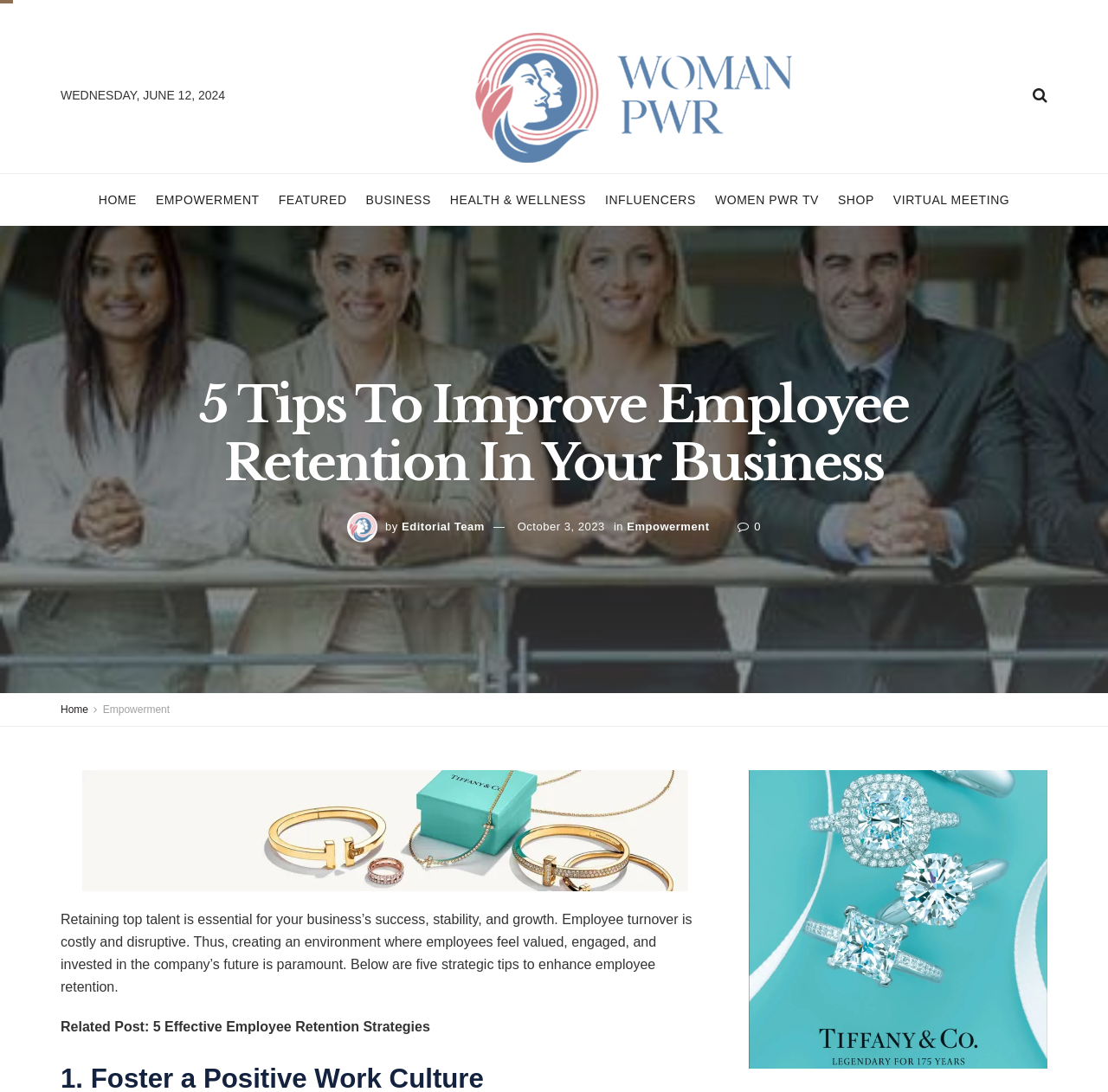For the following element description, predict the bounding box coordinates in the format (top-left x, top-left y, bottom-right x, bottom-right y). All values should be floating point numbers between 0 and 1. Description: October 3, 2023

[0.467, 0.476, 0.546, 0.488]